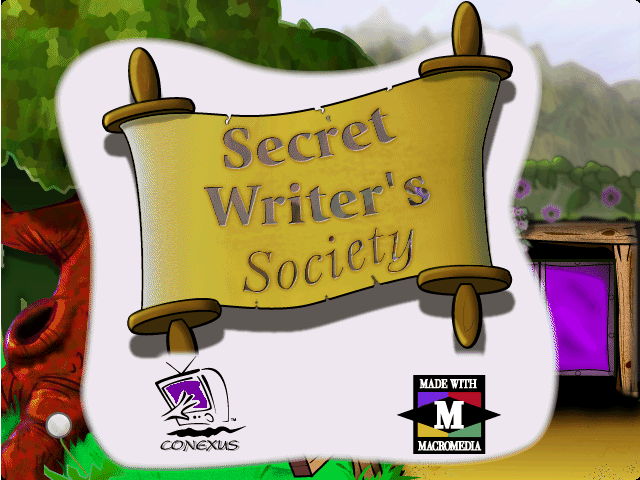What is the atmosphere of the background landscape?
Answer with a single word or phrase by referring to the visual content.

Friendly and inviting